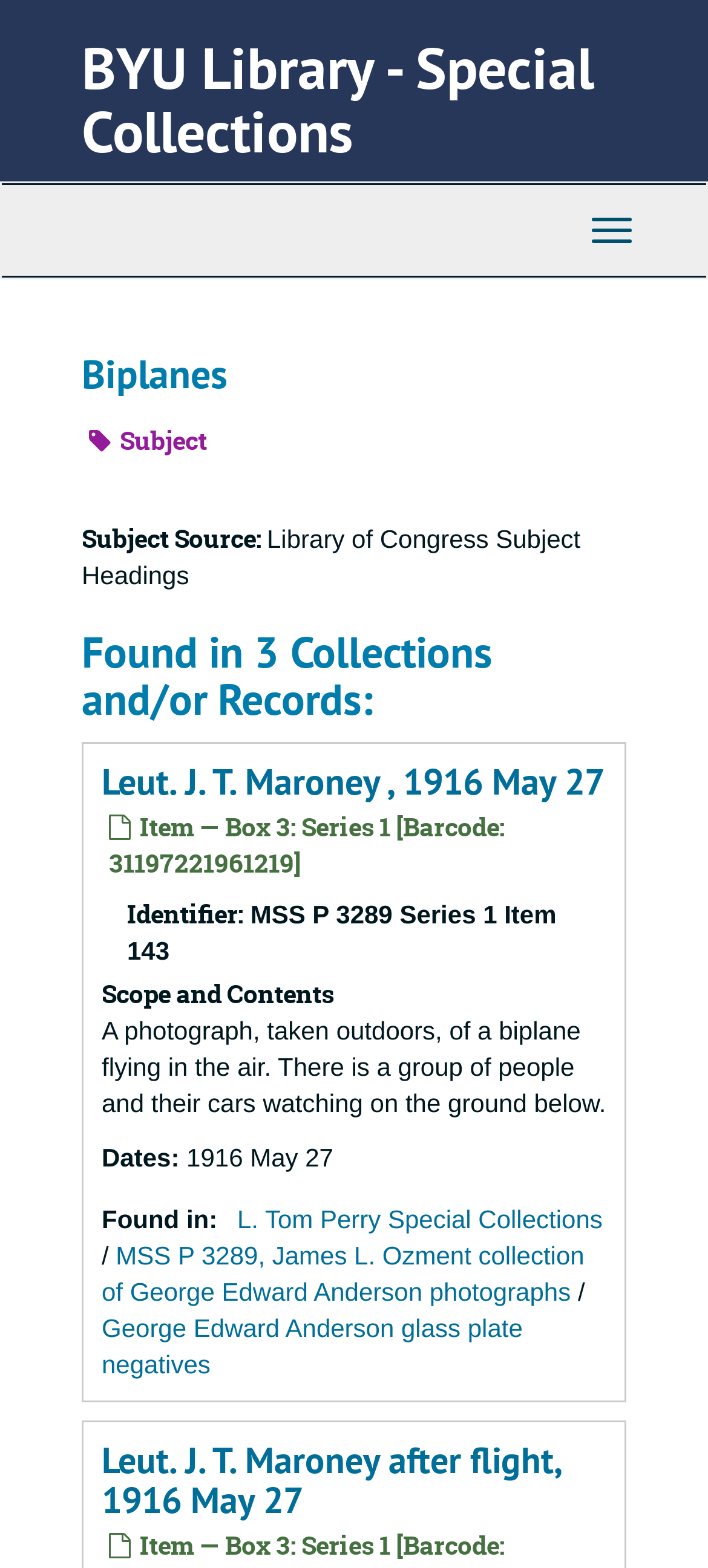Find the bounding box coordinates for the element described here: "Toggle Navigation".

[0.808, 0.128, 0.921, 0.167]